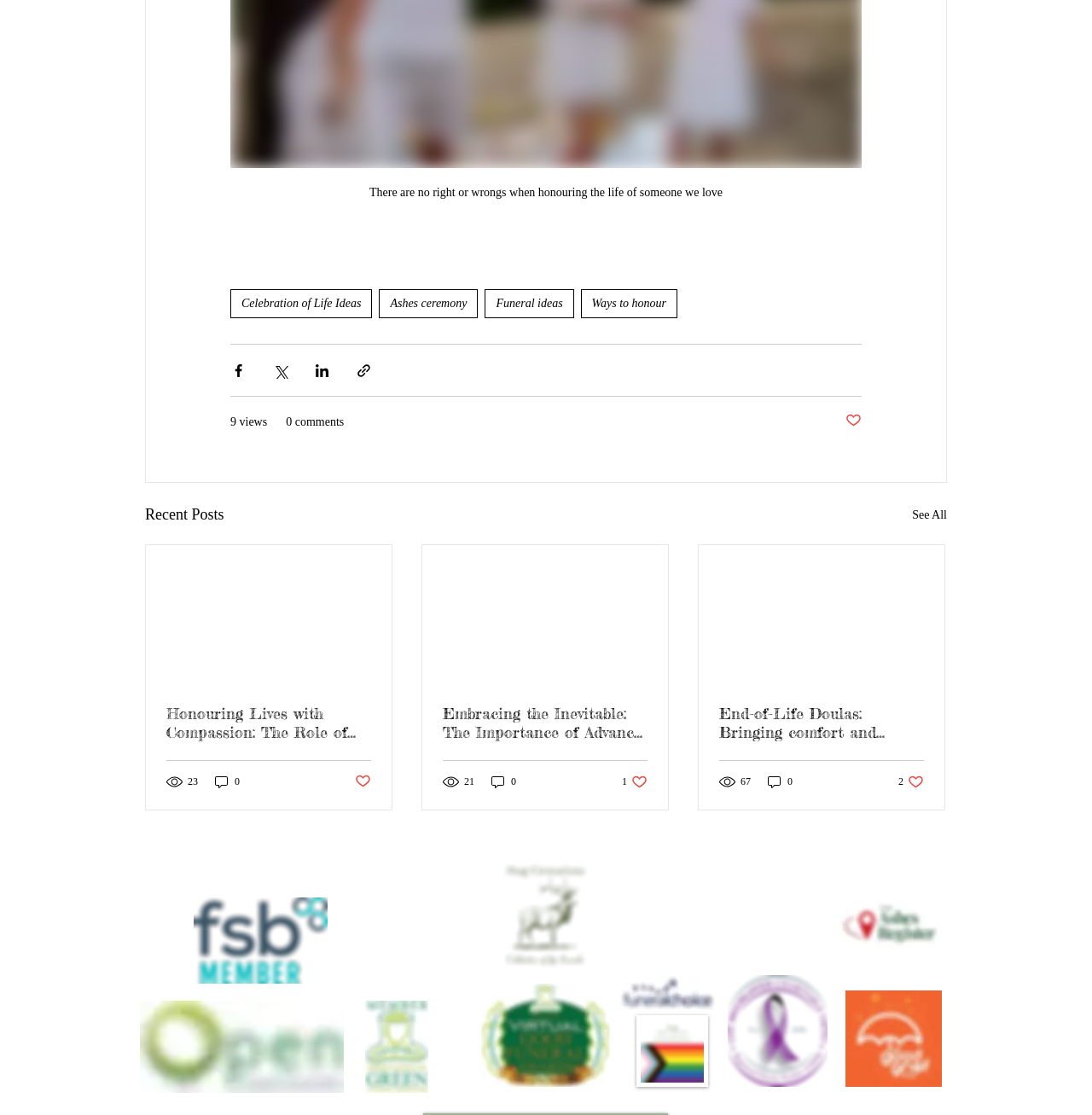What is the purpose of the 'views' and 'comments' counters?
Using the image, answer in one word or phrase.

To display engagement metrics